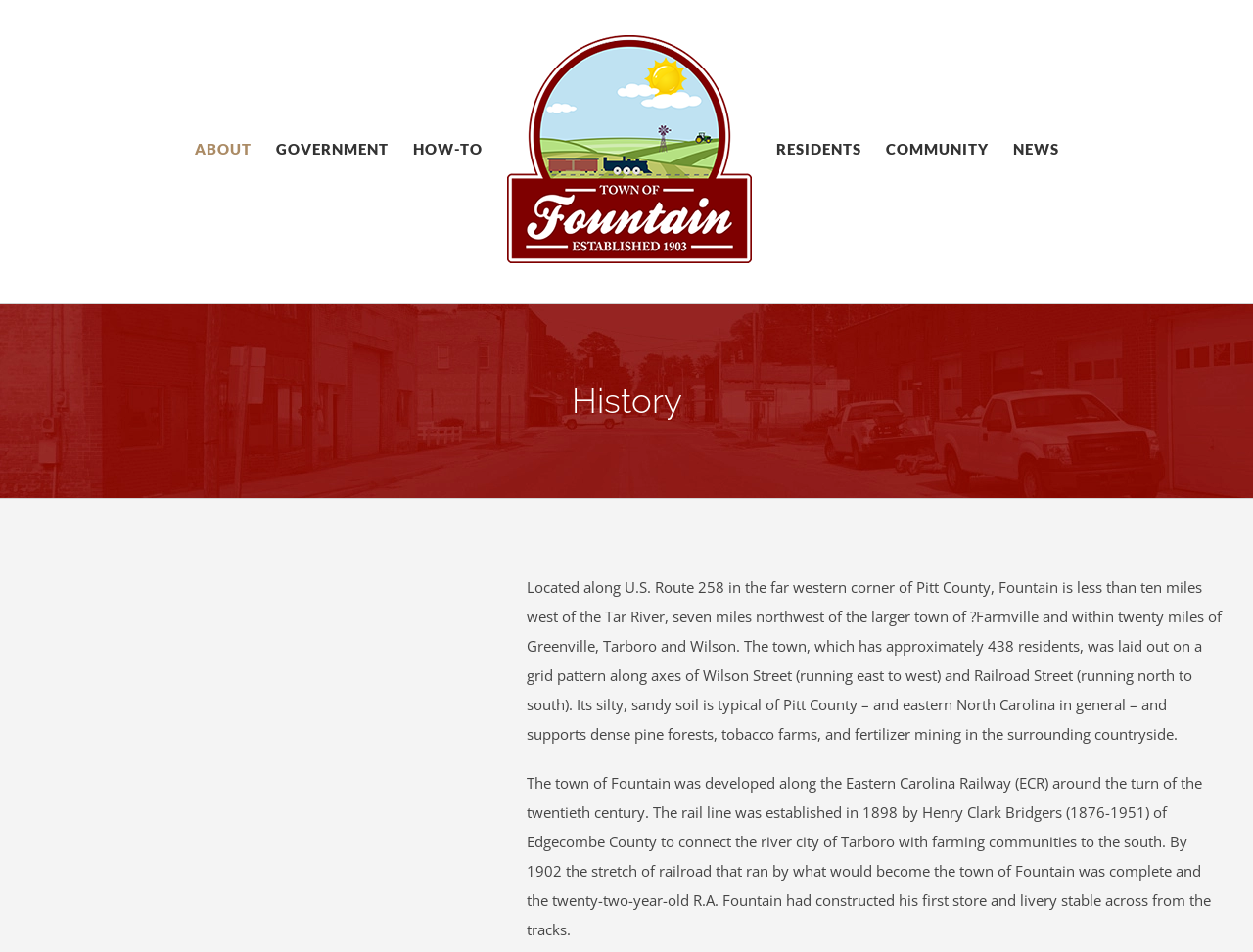What is the direction of Wilson Street?
Please ensure your answer to the question is detailed and covers all necessary aspects.

The direction of Wilson Street can be found in the first paragraph that describes the town's history. It is mentioned that the town was laid out on a grid pattern along axes of Wilson Street, which runs east to west, and Railroad Street, which runs north to south.